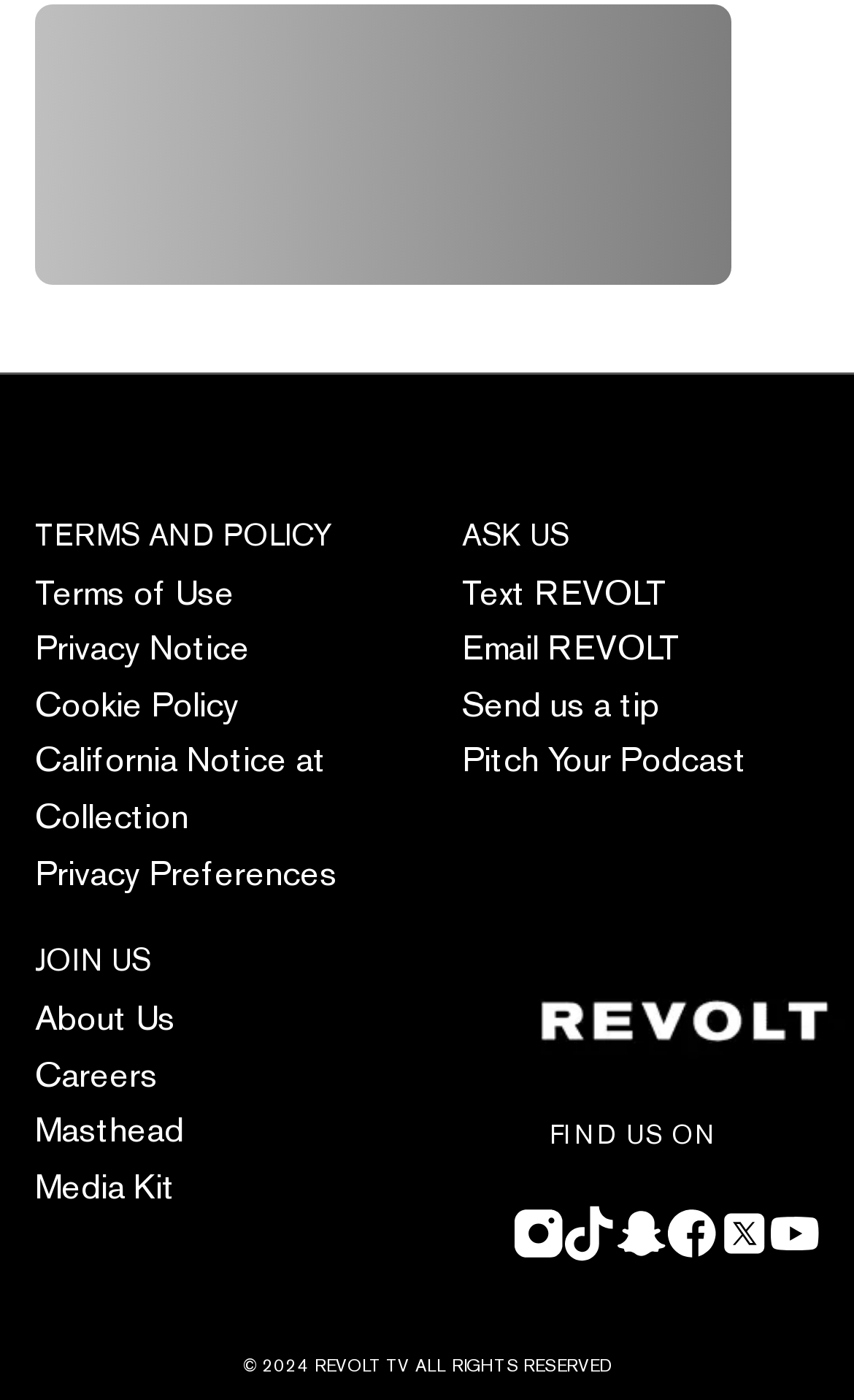Predict the bounding box for the UI component with the following description: "Send us a tip".

[0.541, 0.486, 0.772, 0.519]